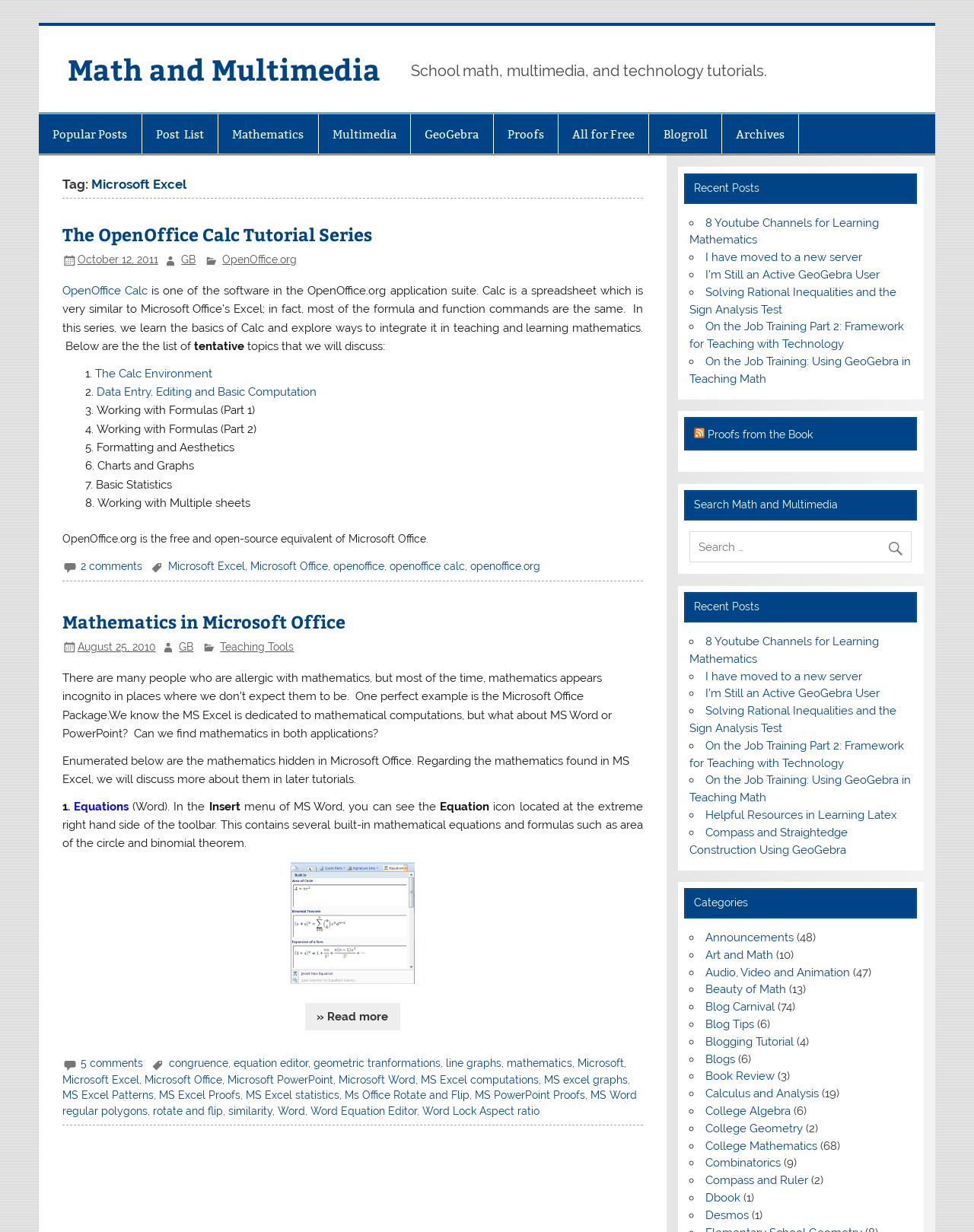Please determine the bounding box coordinates of the element's region to click in order to carry out the following instruction: "Explore the 'Archives' section". The coordinates should be four float numbers between 0 and 1, i.e., [left, top, right, bottom].

[0.741, 0.093, 0.82, 0.125]